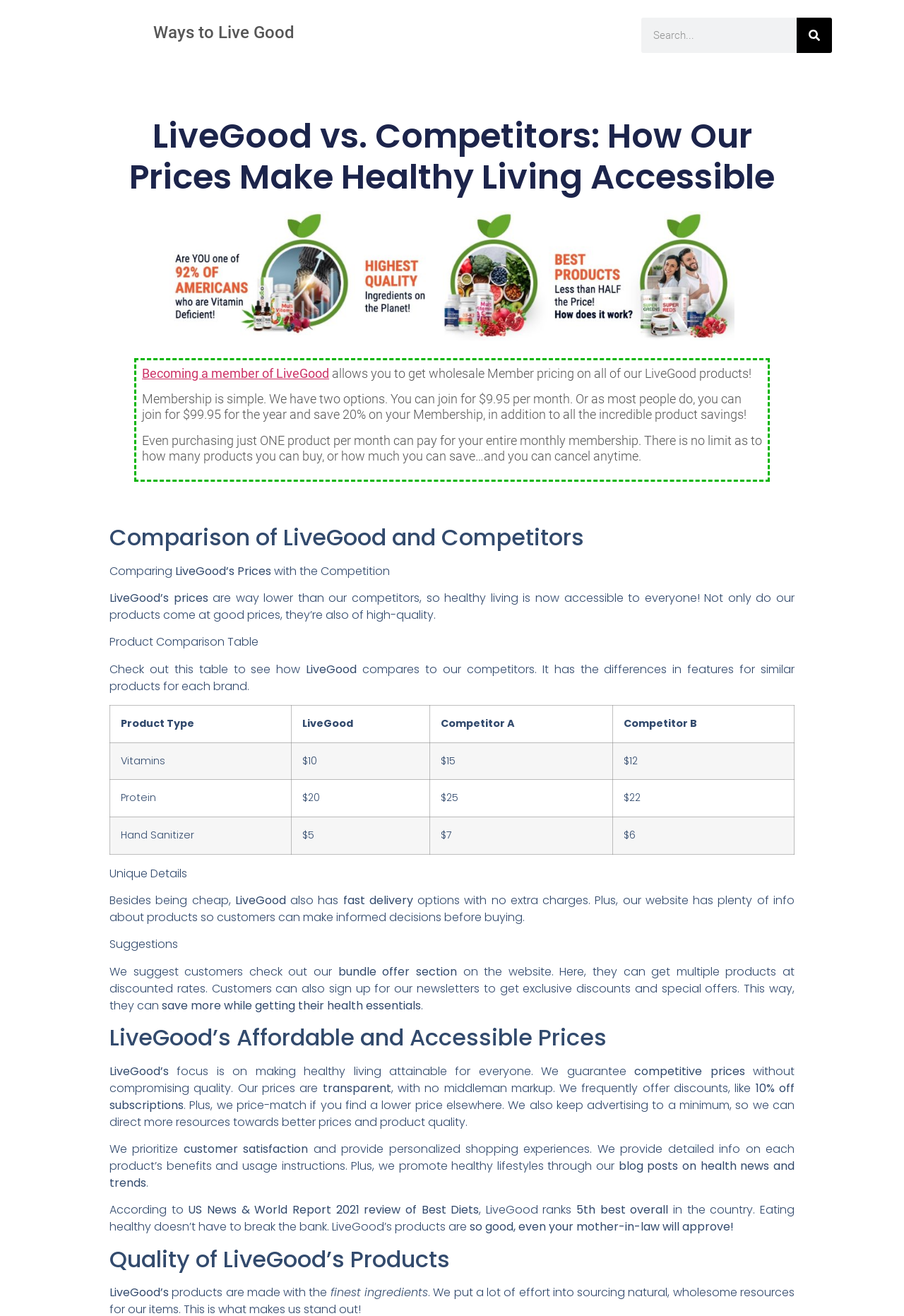Please find and give the text of the main heading on the webpage.

LiveGood vs. Competitors: How Our Prices Make Healthy Living Accessible